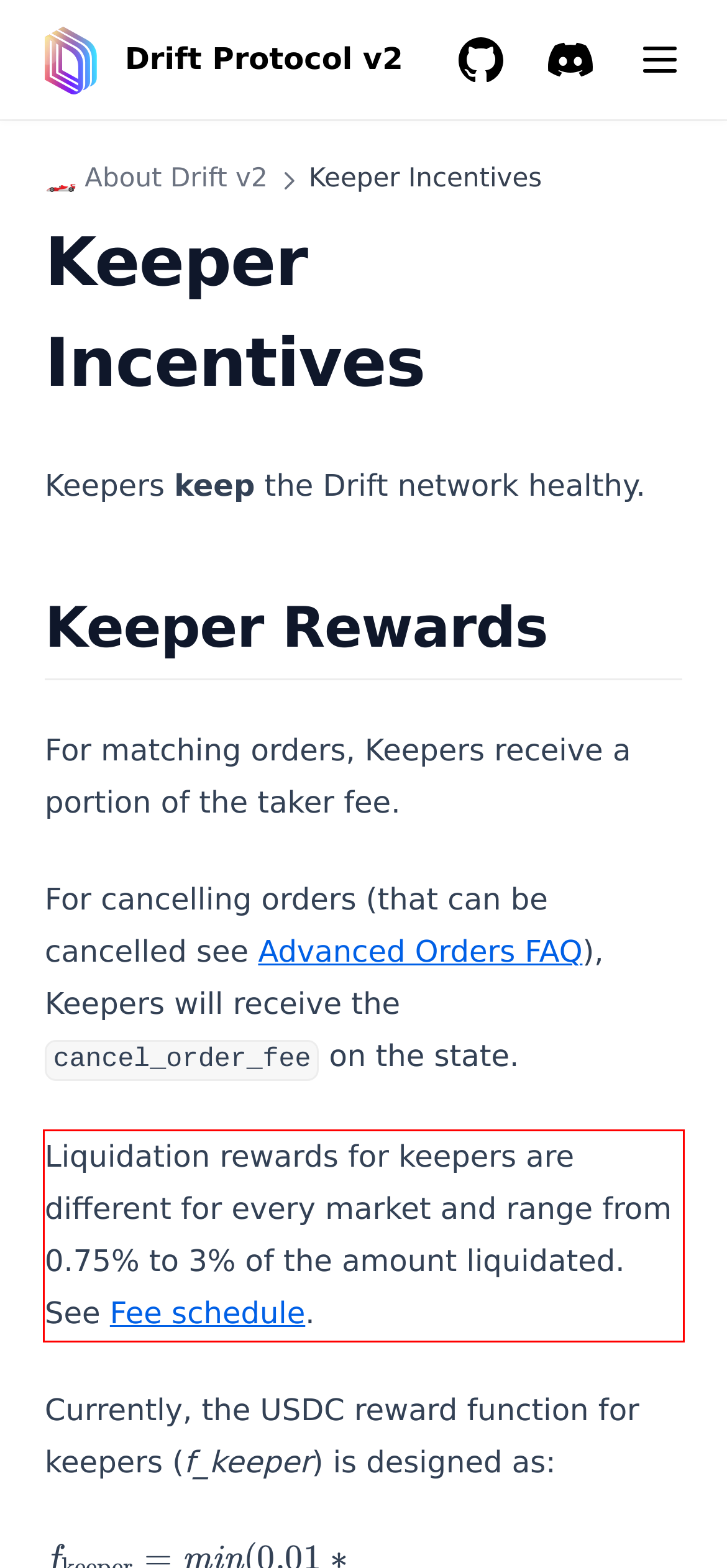Examine the screenshot of the webpage, locate the red bounding box, and perform OCR to extract the text contained within it.

Liquidation rewards for keepers are different for every market and range from 0.75% to 3% of the amount liquidated. See Fee schedule (opens in a new tab) .